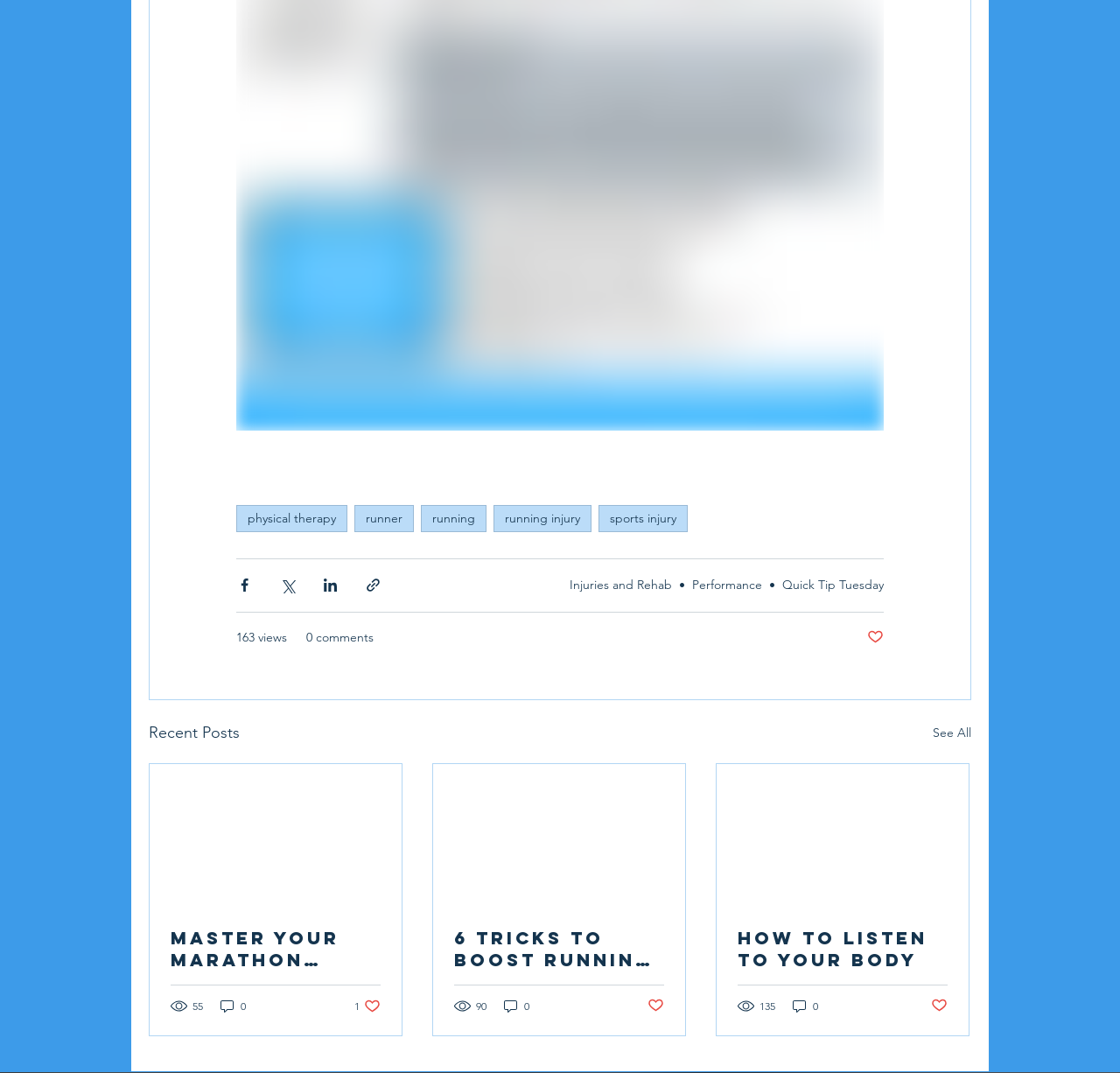Identify the bounding box coordinates of the region I need to click to complete this instruction: "Share via Facebook".

[0.211, 0.538, 0.226, 0.553]